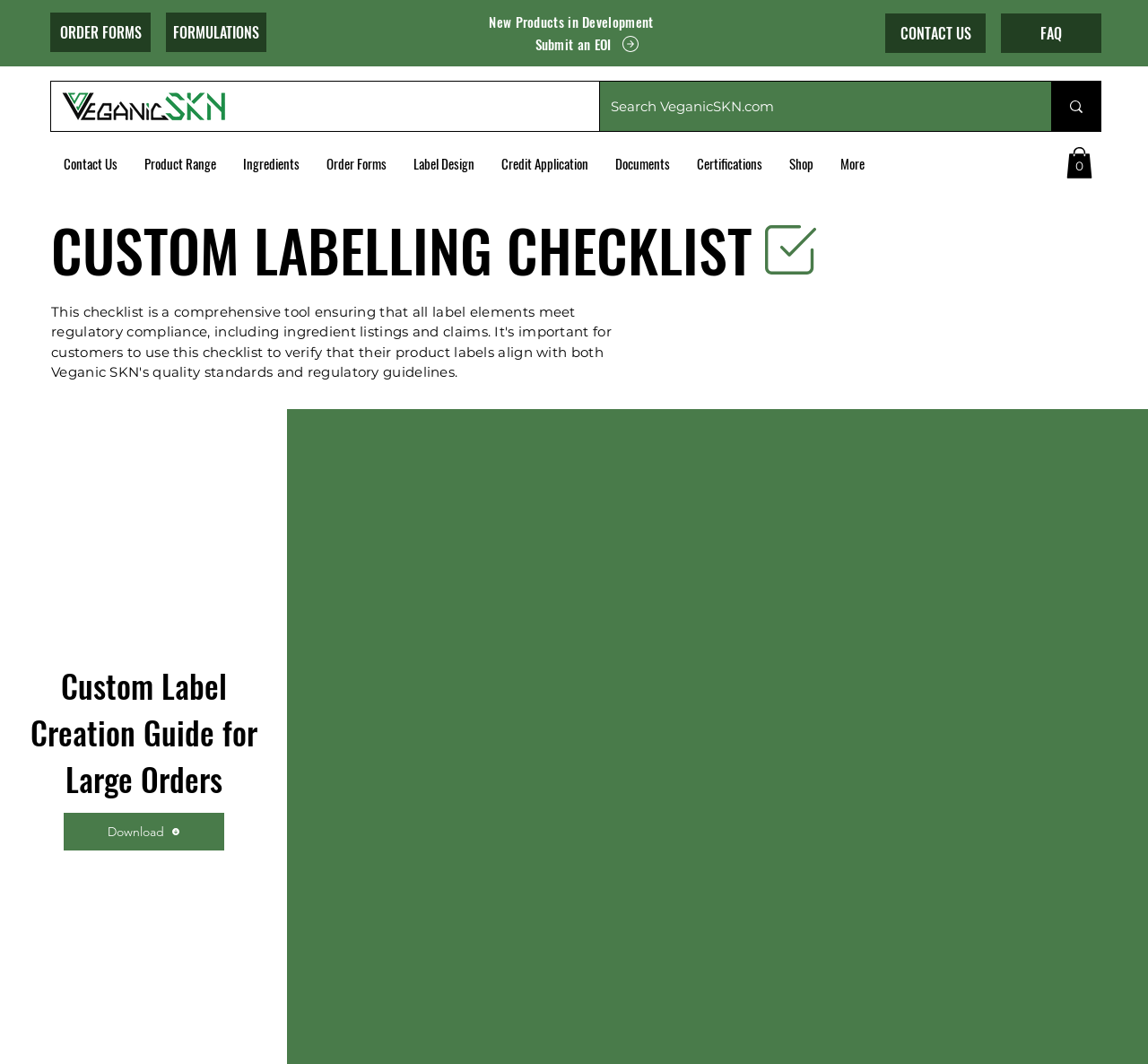Locate the bounding box coordinates of the element that needs to be clicked to carry out the instruction: "Search on VeganicSKN.com". The coordinates should be given as four float numbers ranging from 0 to 1, i.e., [left, top, right, bottom].

[0.532, 0.077, 0.883, 0.123]